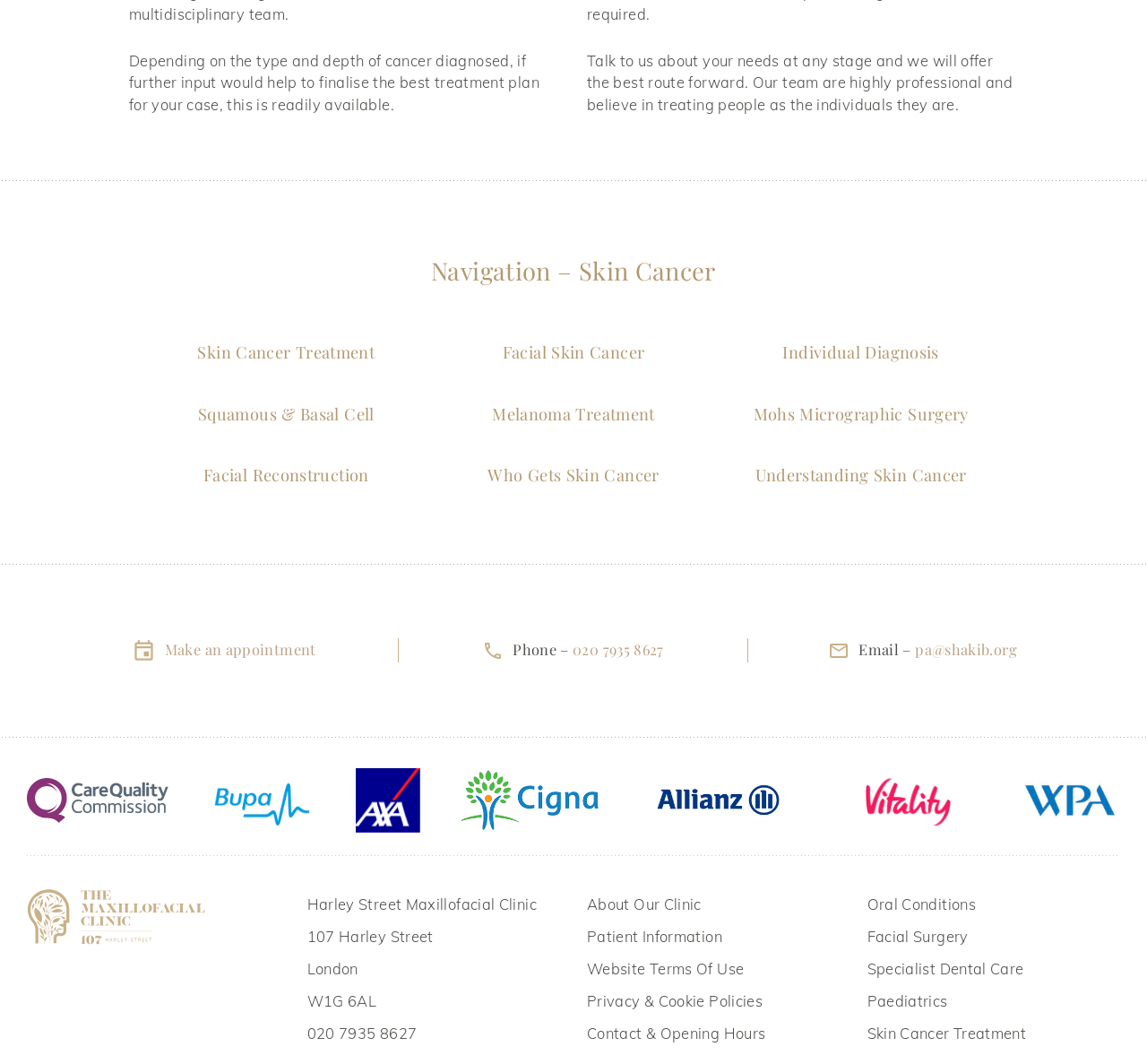Please indicate the bounding box coordinates of the element's region to be clicked to achieve the instruction: "Make an appointment". Provide the coordinates as four float numbers between 0 and 1, i.e., [left, top, right, bottom].

[0.144, 0.601, 0.276, 0.619]